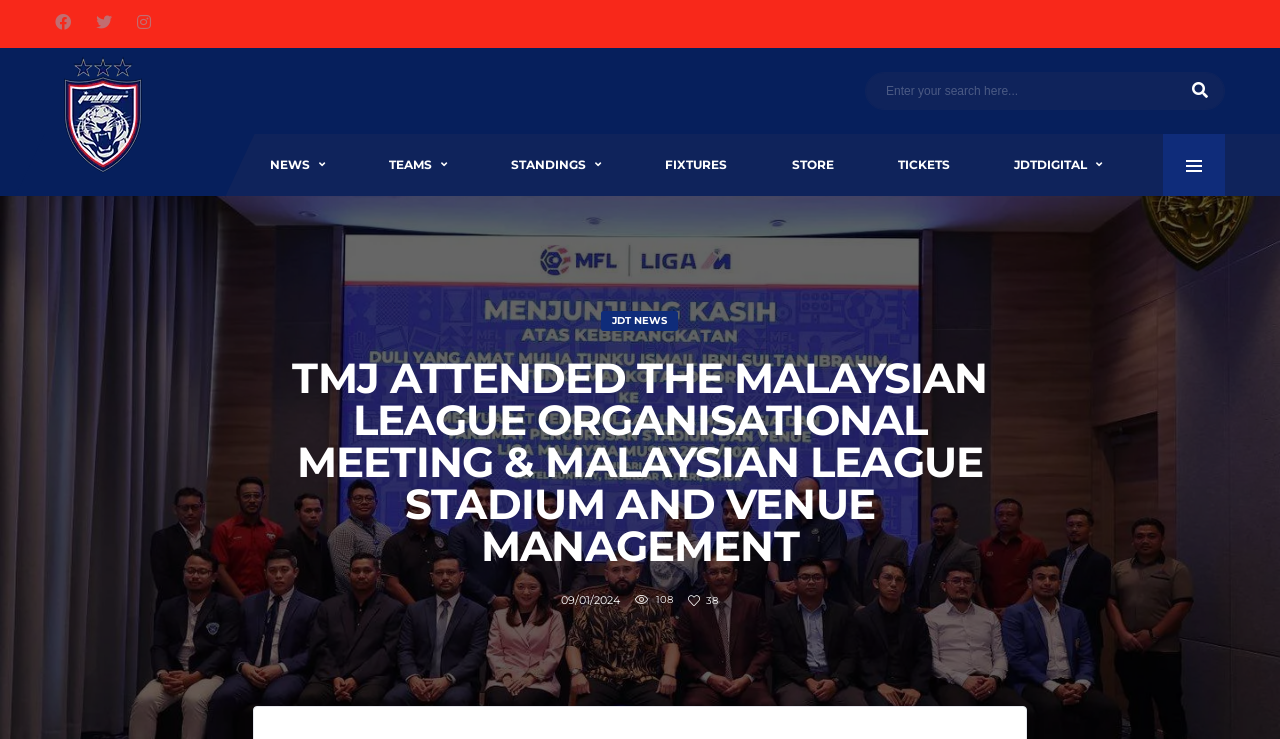How many main navigation links are there?
Refer to the screenshot and answer in one word or phrase.

7